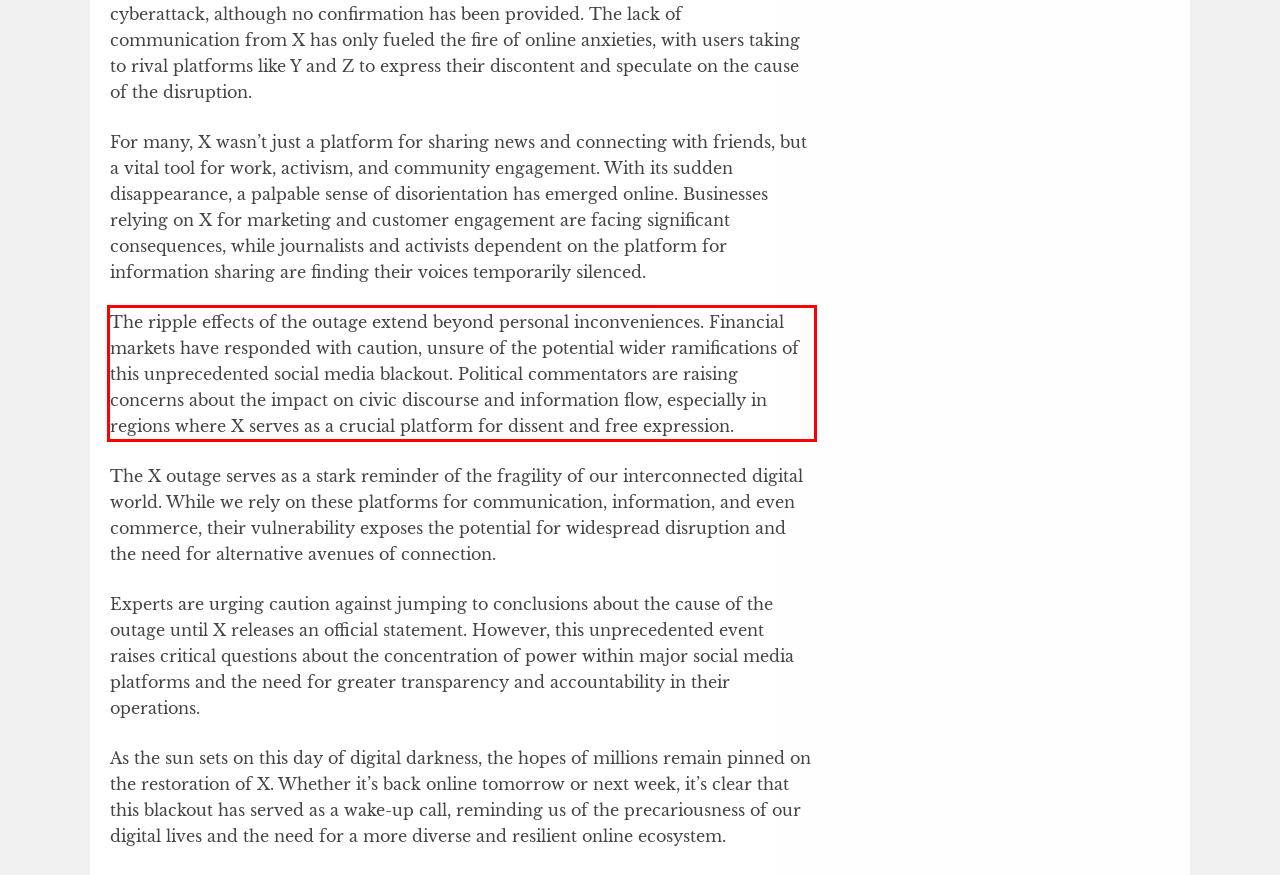Please identify and extract the text content from the UI element encased in a red bounding box on the provided webpage screenshot.

The ripple effects of the outage extend beyond personal inconveniences. Financial markets have responded with caution, unsure of the potential wider ramifications of this unprecedented social media blackout. Political commentators are raising concerns about the impact on civic discourse and information flow, especially in regions where X serves as a crucial platform for dissent and free expression.